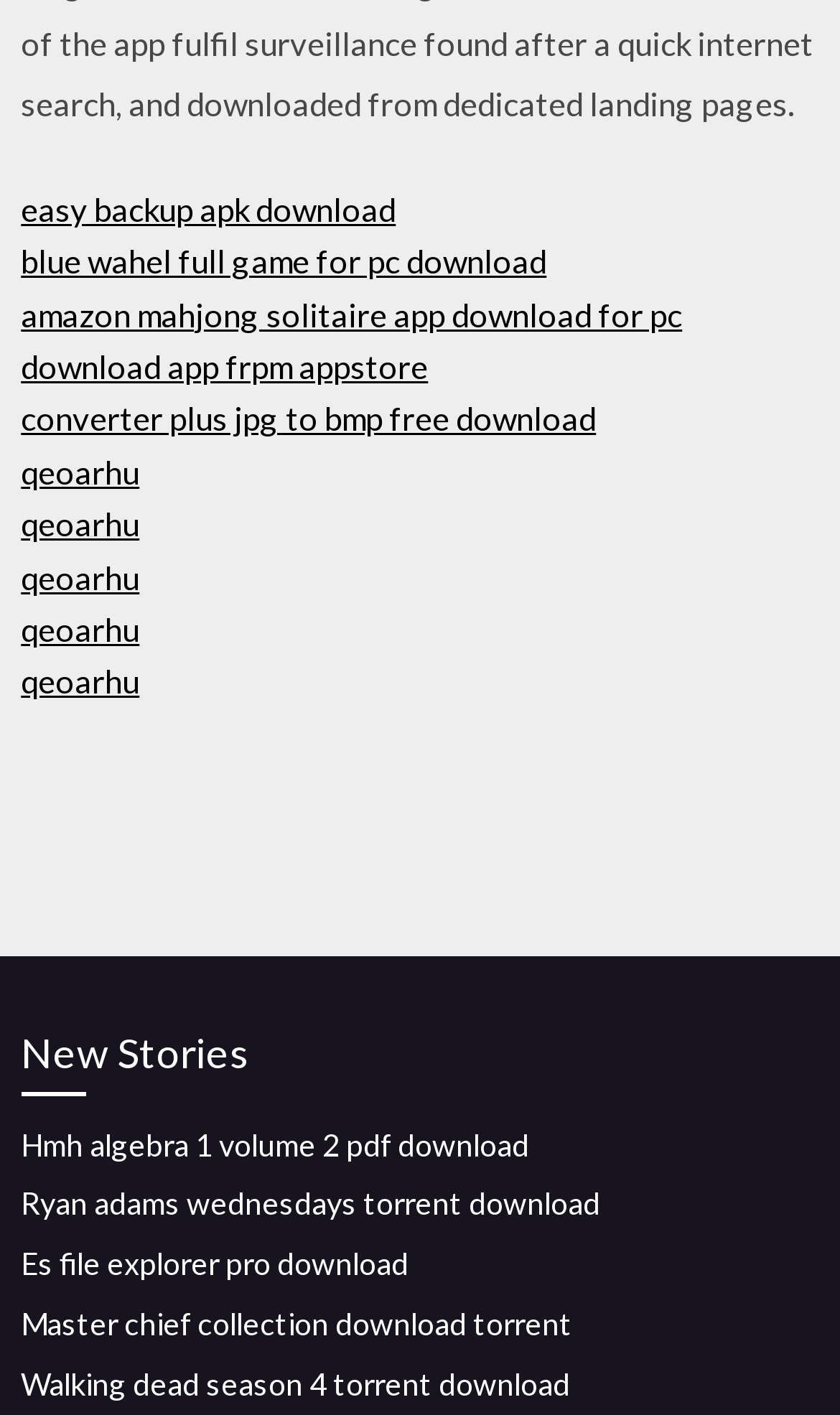Given the content of the image, can you provide a detailed answer to the question?
What is the first downloadable item?

The first downloadable item is 'Easy Backup APK' which is a link located at the top of the webpage with a bounding box coordinate of [0.025, 0.134, 0.471, 0.161].